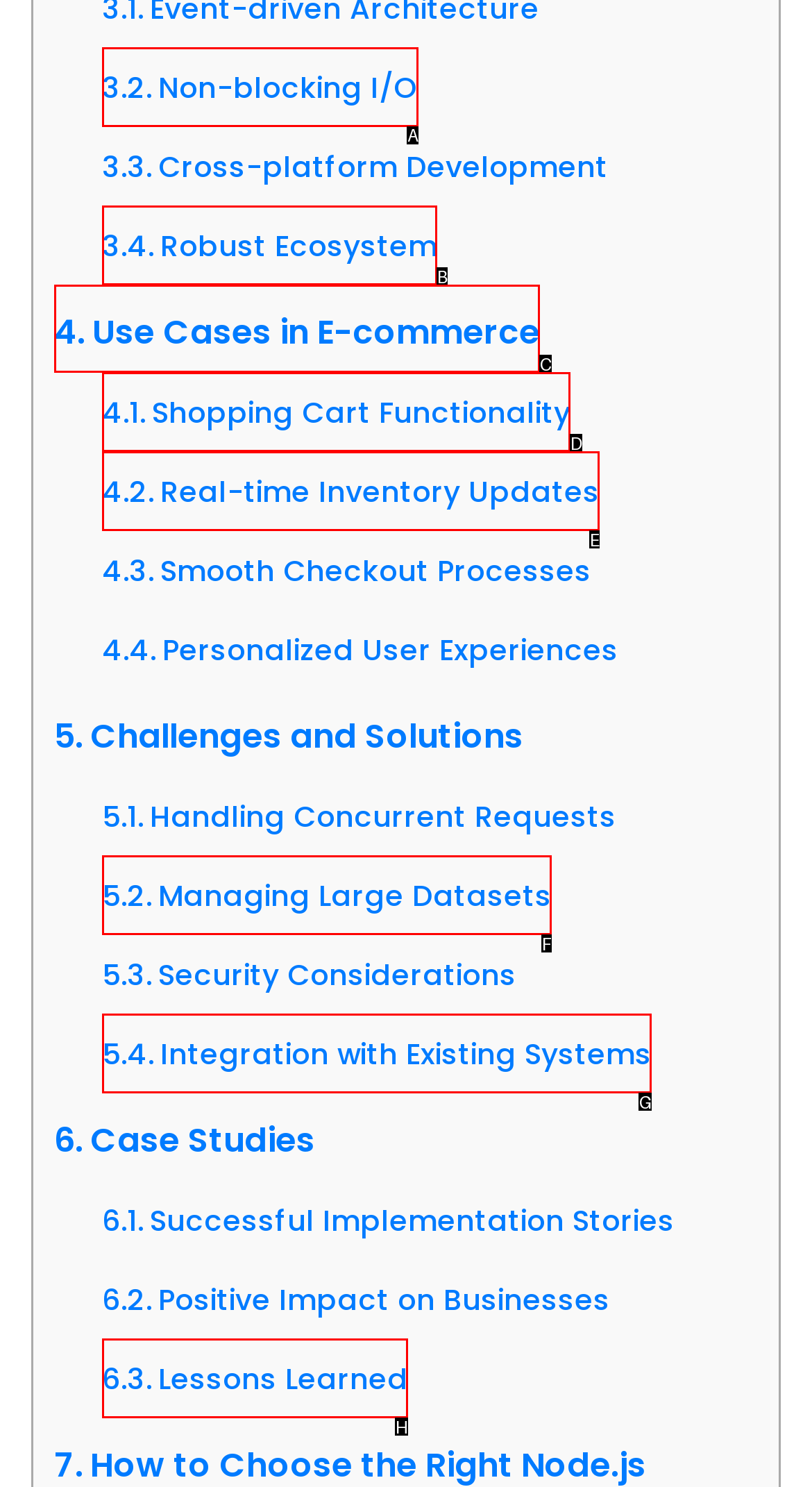Tell me which one HTML element I should click to complete the following task: Learn about Non-blocking I/O Answer with the option's letter from the given choices directly.

A